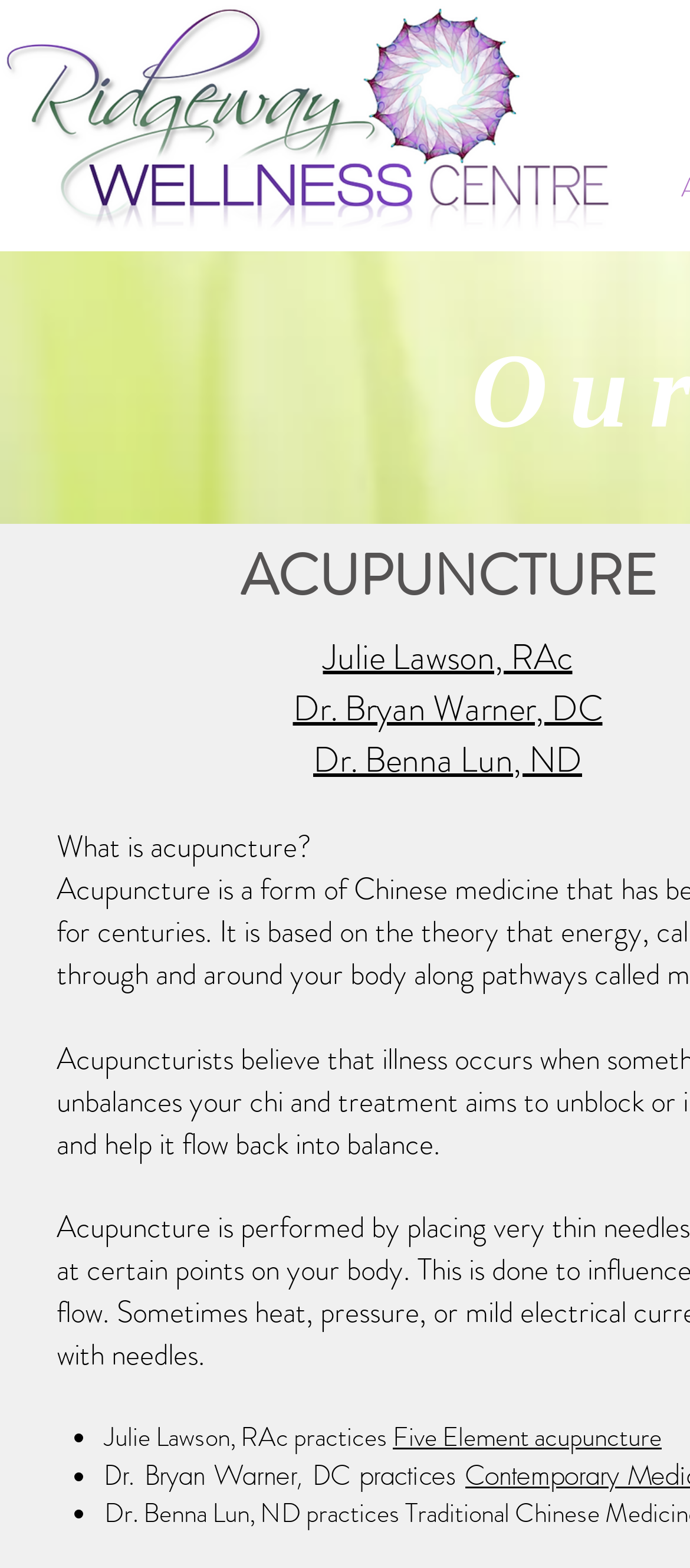Given the element description "Dr. Bryan Warner, DC" in the screenshot, predict the bounding box coordinates of that UI element.

[0.424, 0.436, 0.873, 0.466]